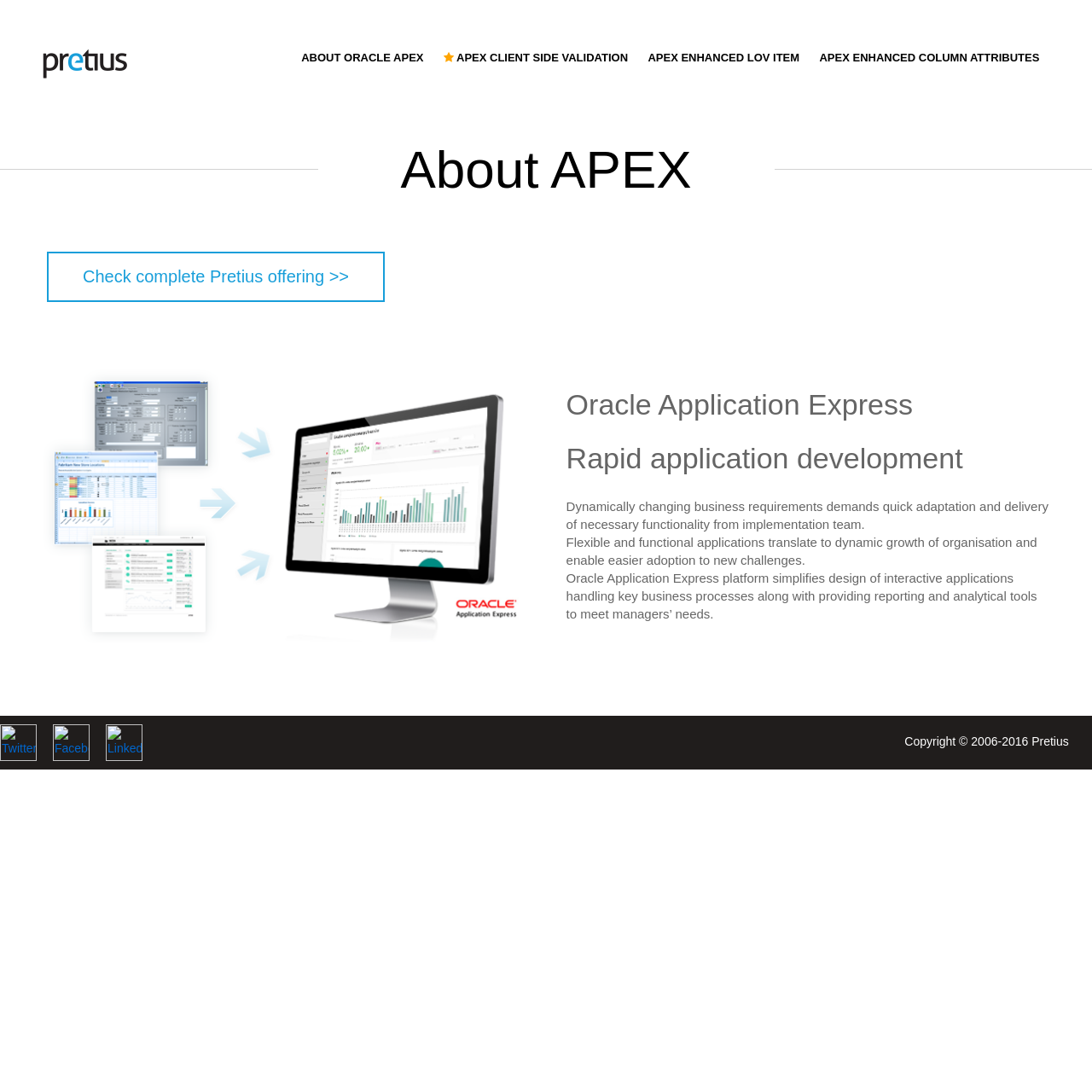Locate the bounding box coordinates of the area that needs to be clicked to fulfill the following instruction: "Visit Twitter page". The coordinates should be in the format of four float numbers between 0 and 1, namely [left, top, right, bottom].

[0.0, 0.672, 0.034, 0.685]